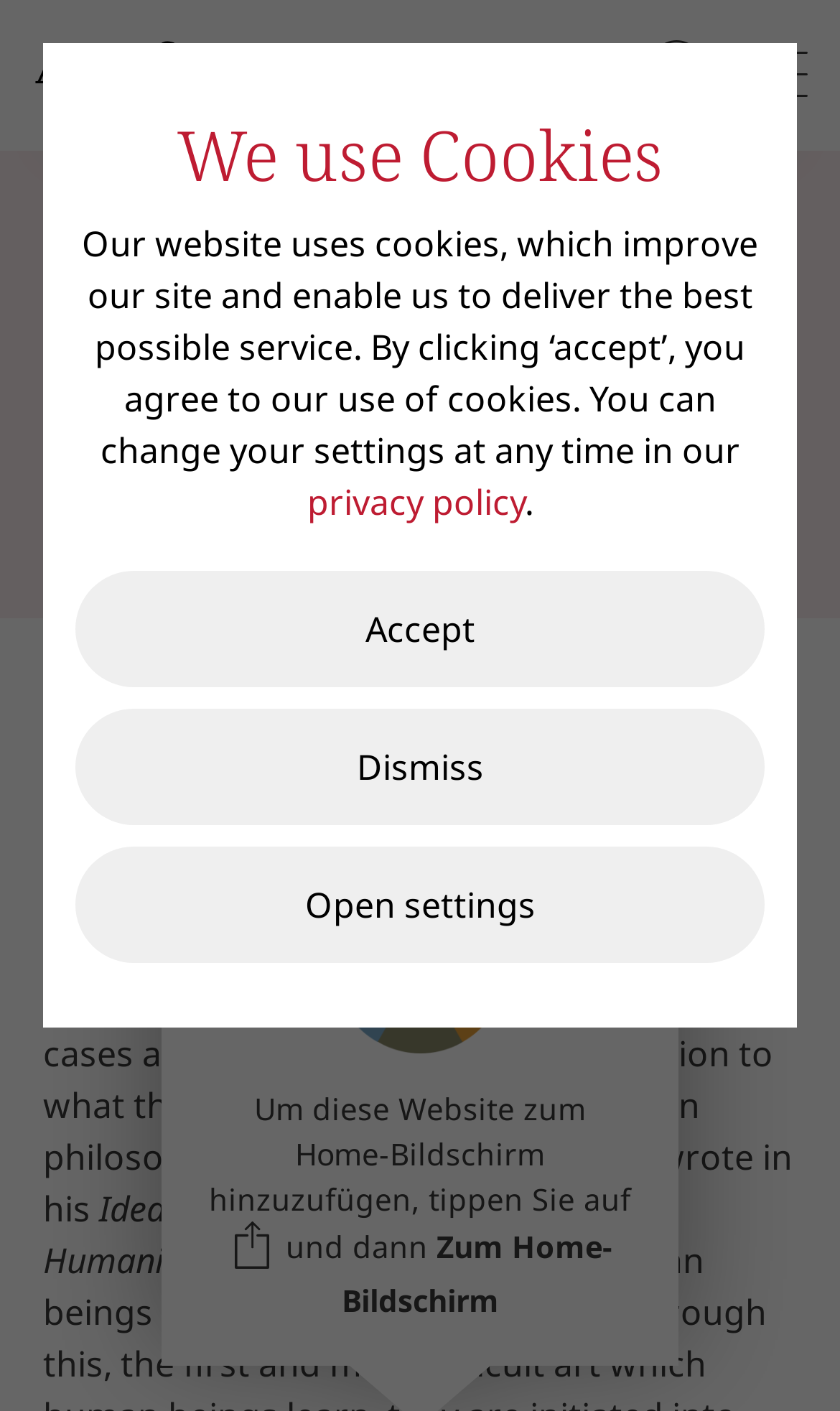Using the information shown in the image, answer the question with as much detail as possible: What is the topic of the article?

The topic of the article can be inferred from the text 'The German philosopher Johann Gottfried Herder wrote in his...' which suggests that the article is discussing philosophy.